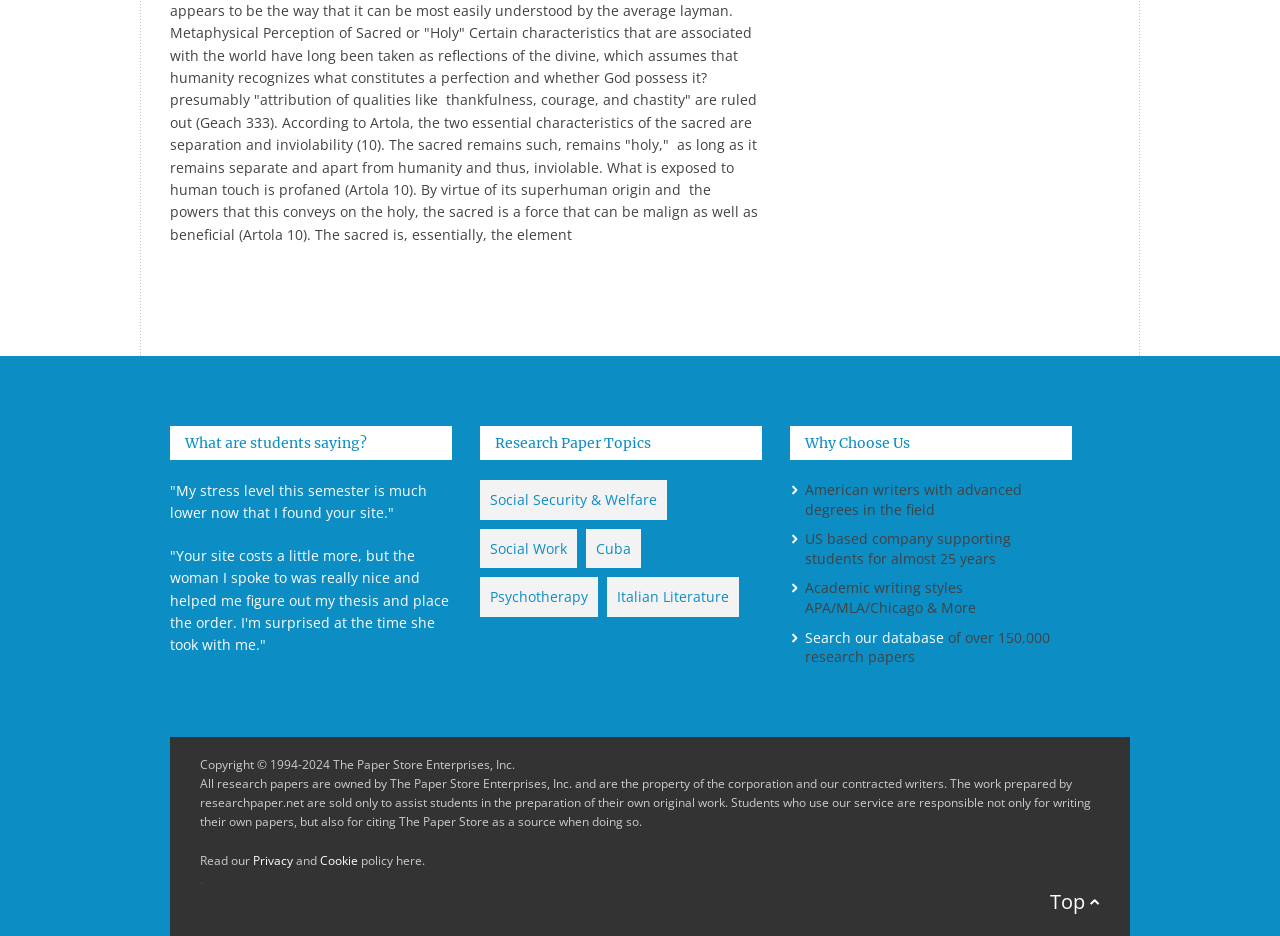Please determine the bounding box coordinates of the area that needs to be clicked to complete this task: 'Click on 'Social Security & Welfare''. The coordinates must be four float numbers between 0 and 1, formatted as [left, top, right, bottom].

[0.383, 0.524, 0.513, 0.544]